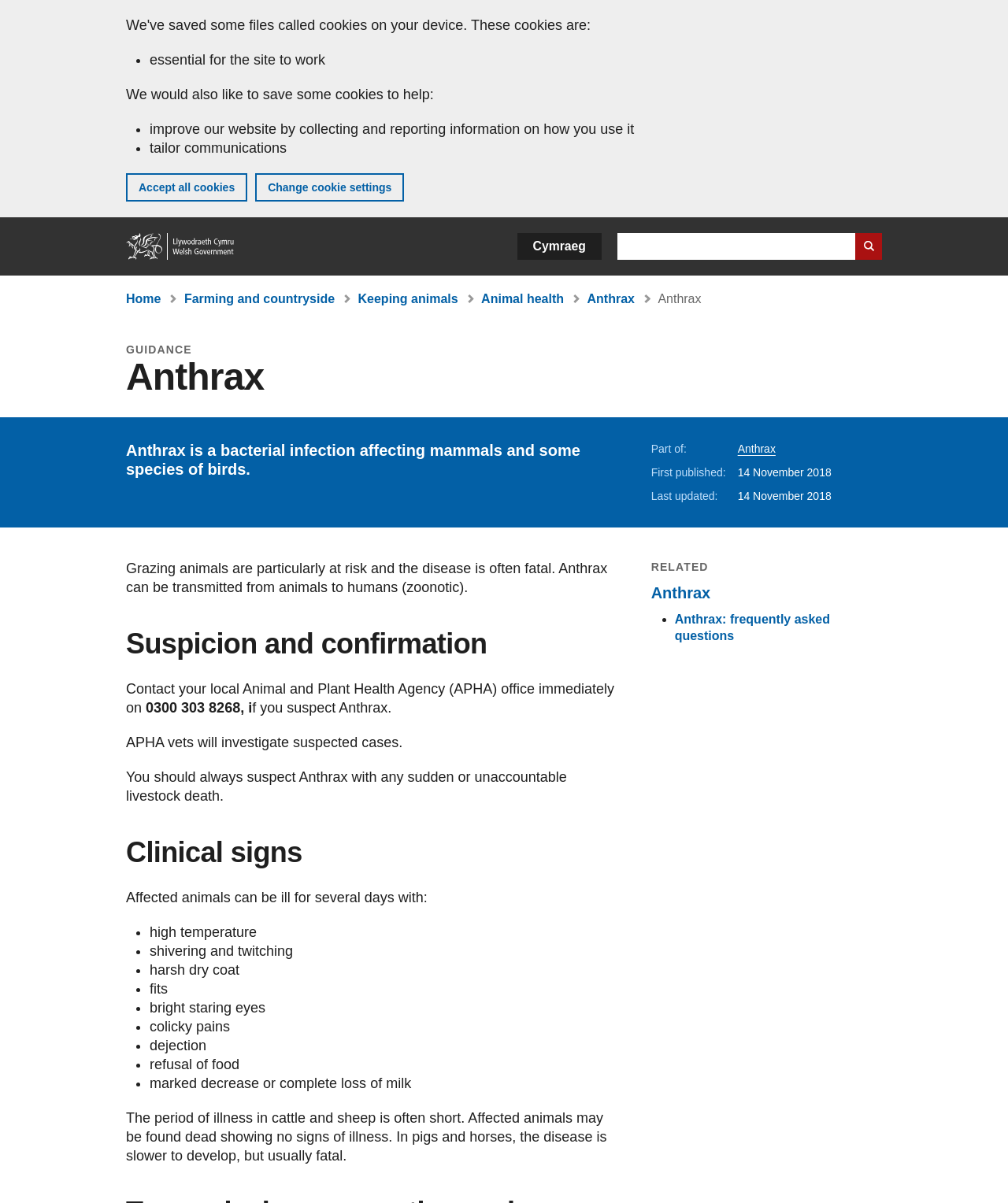Pinpoint the bounding box coordinates of the clickable area needed to execute the instruction: "Change cookie settings". The coordinates should be specified as four float numbers between 0 and 1, i.e., [left, top, right, bottom].

[0.253, 0.144, 0.401, 0.168]